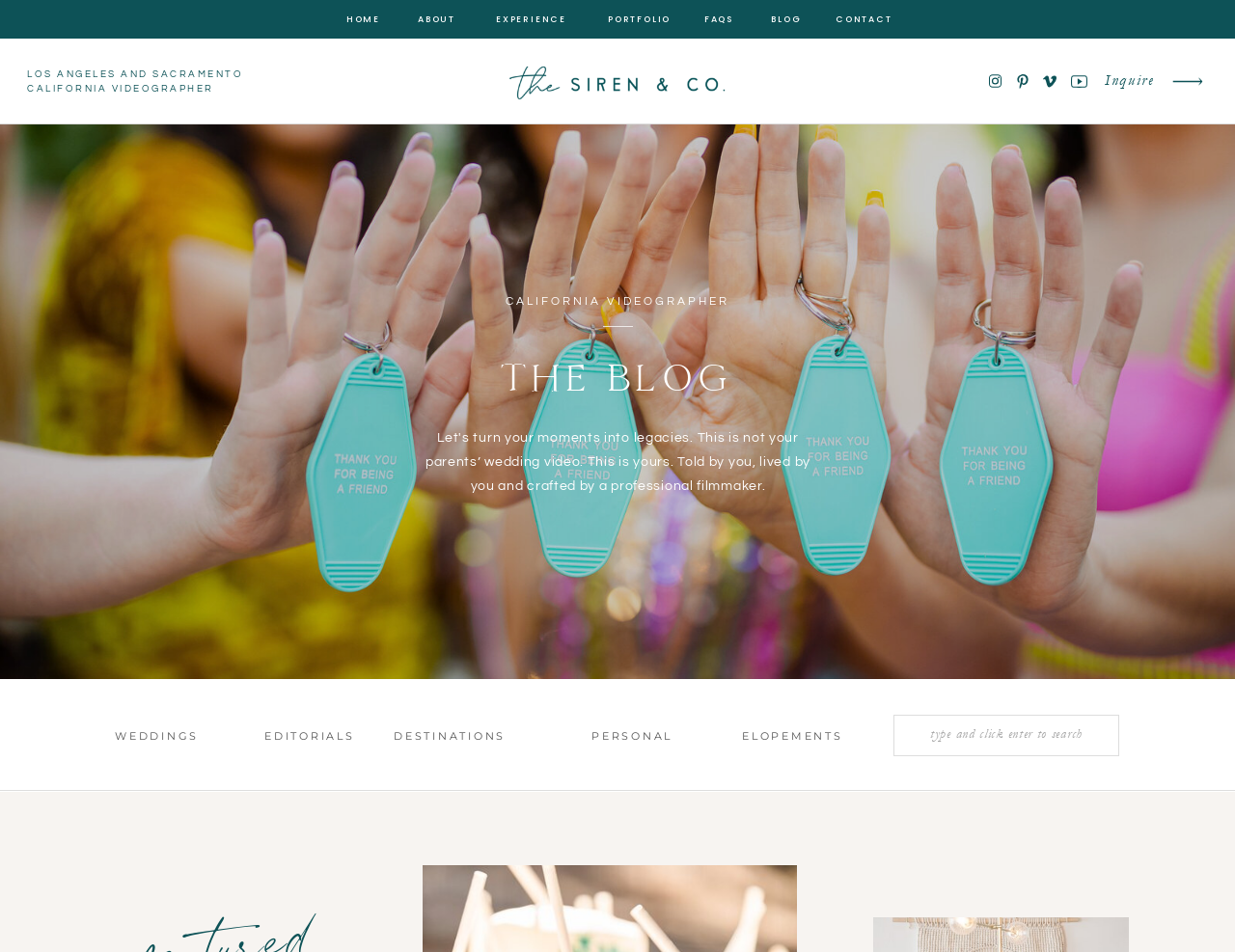How many navigation links are there?
Please answer the question with as much detail and depth as you can.

I counted the number of links in the top navigation bar, which are HOME, ABOUT, PORTFOLIO, EXPERIENCE, FAQS, CONTACT, and BLOG.